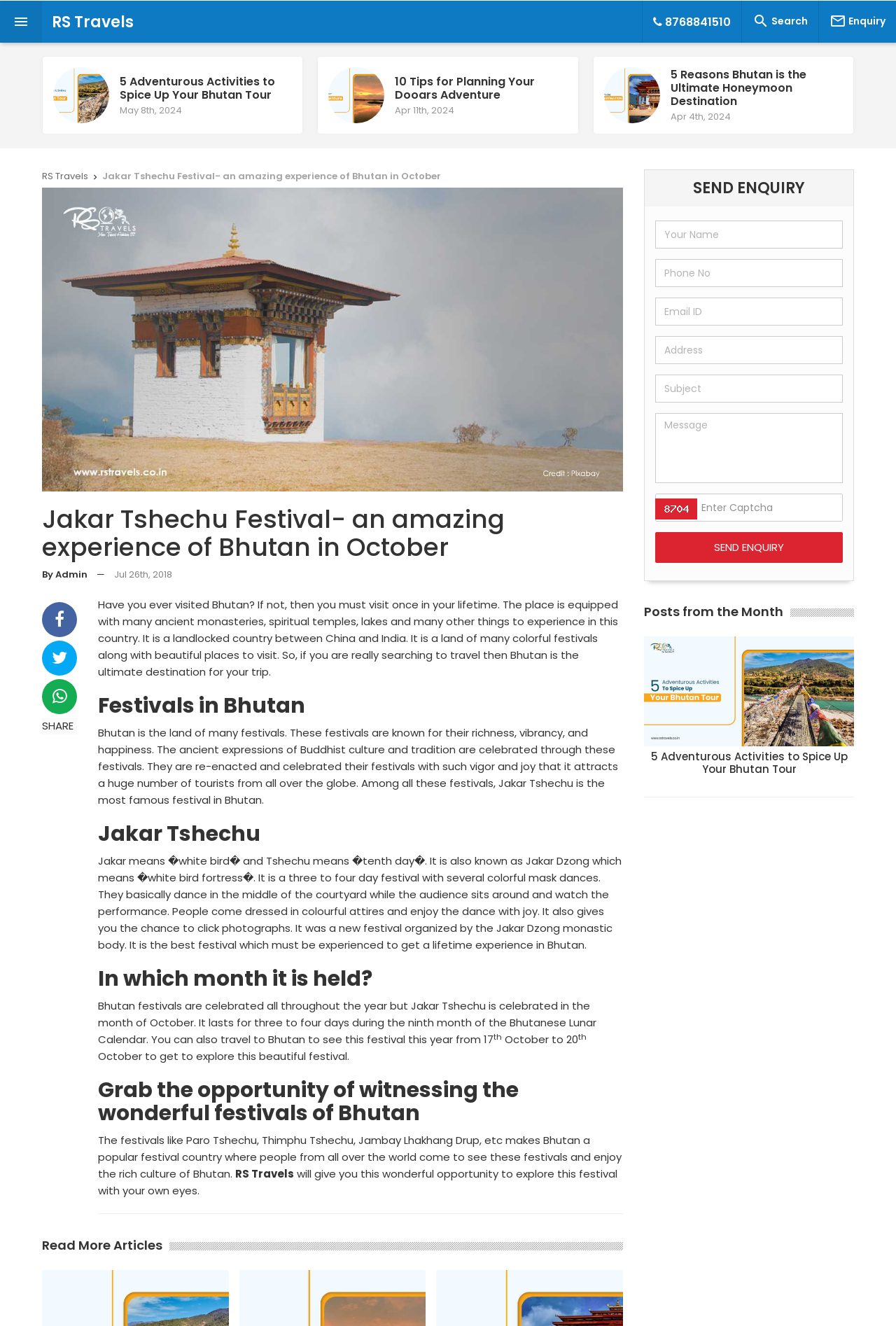Bounding box coordinates are given in the format (top-left x, top-left y, bottom-right x, bottom-right y). All values should be floating point numbers between 0 and 1. Provide the bounding box coordinate for the UI element described as: name="email" placeholder="Email ID"

[0.731, 0.224, 0.941, 0.245]